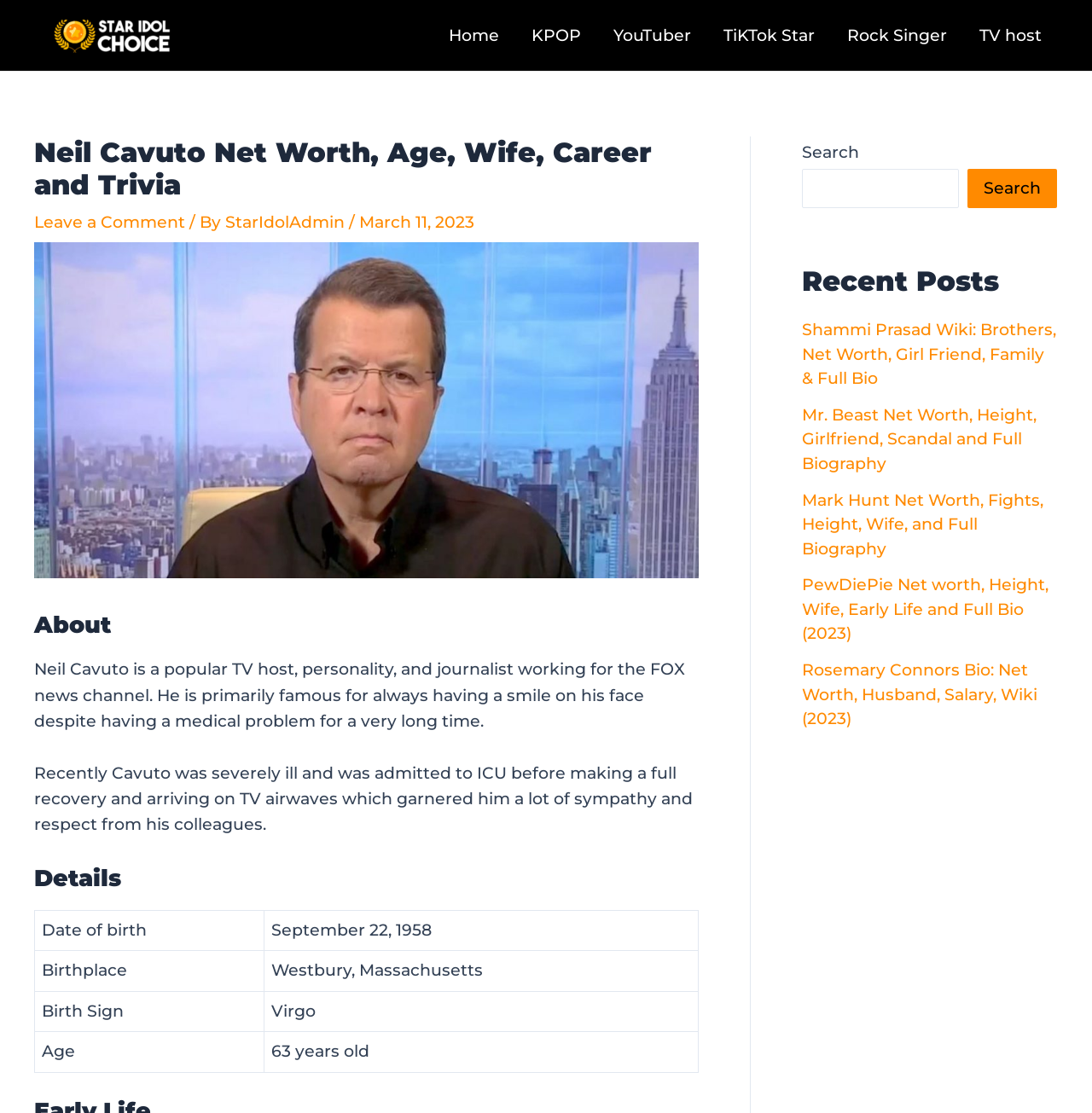Respond with a single word or phrase:
How old is Neil Cavuto?

63 years old